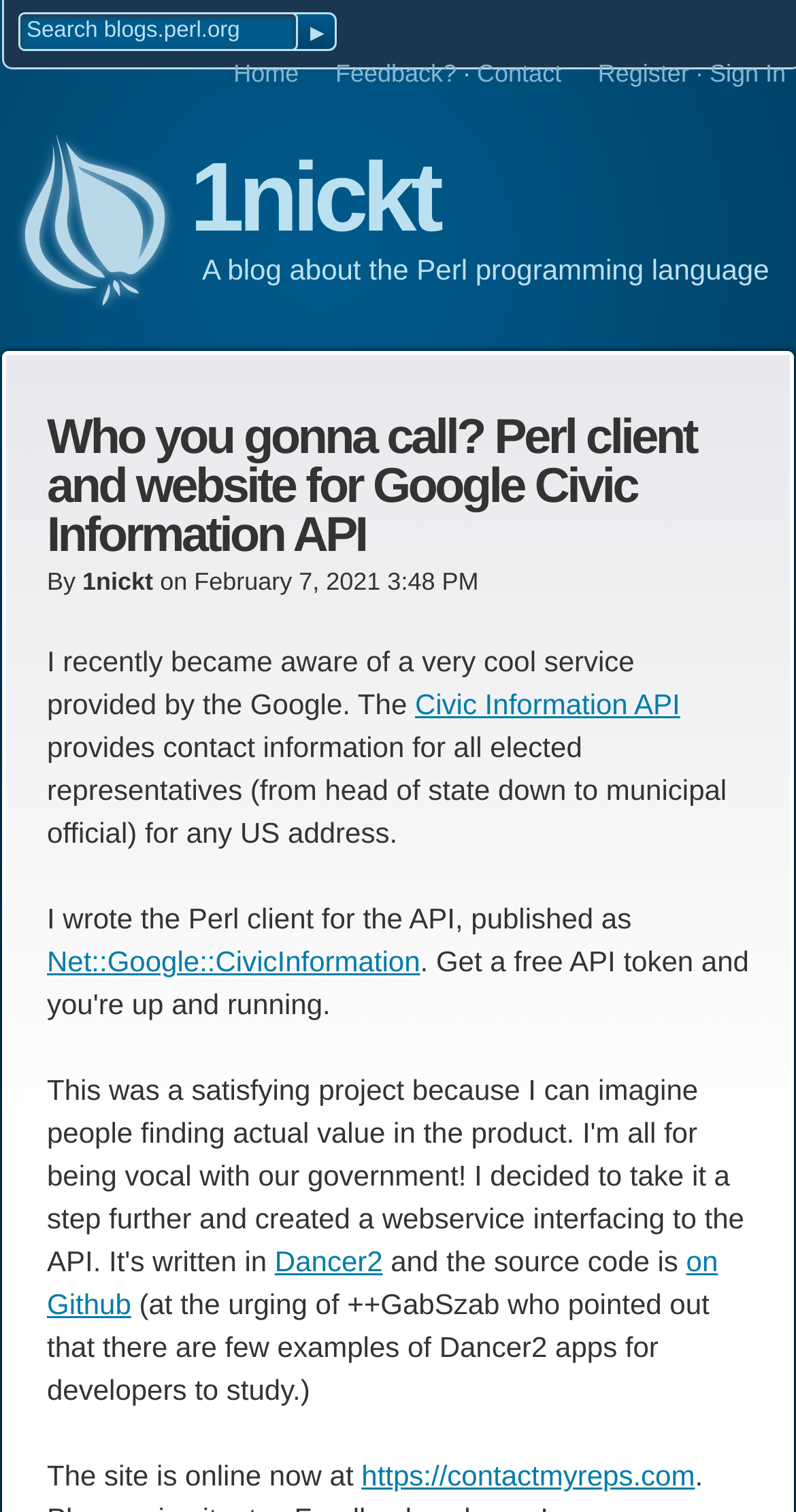Where is the source code of the project hosted? Refer to the image and provide a one-word or short phrase answer.

Github